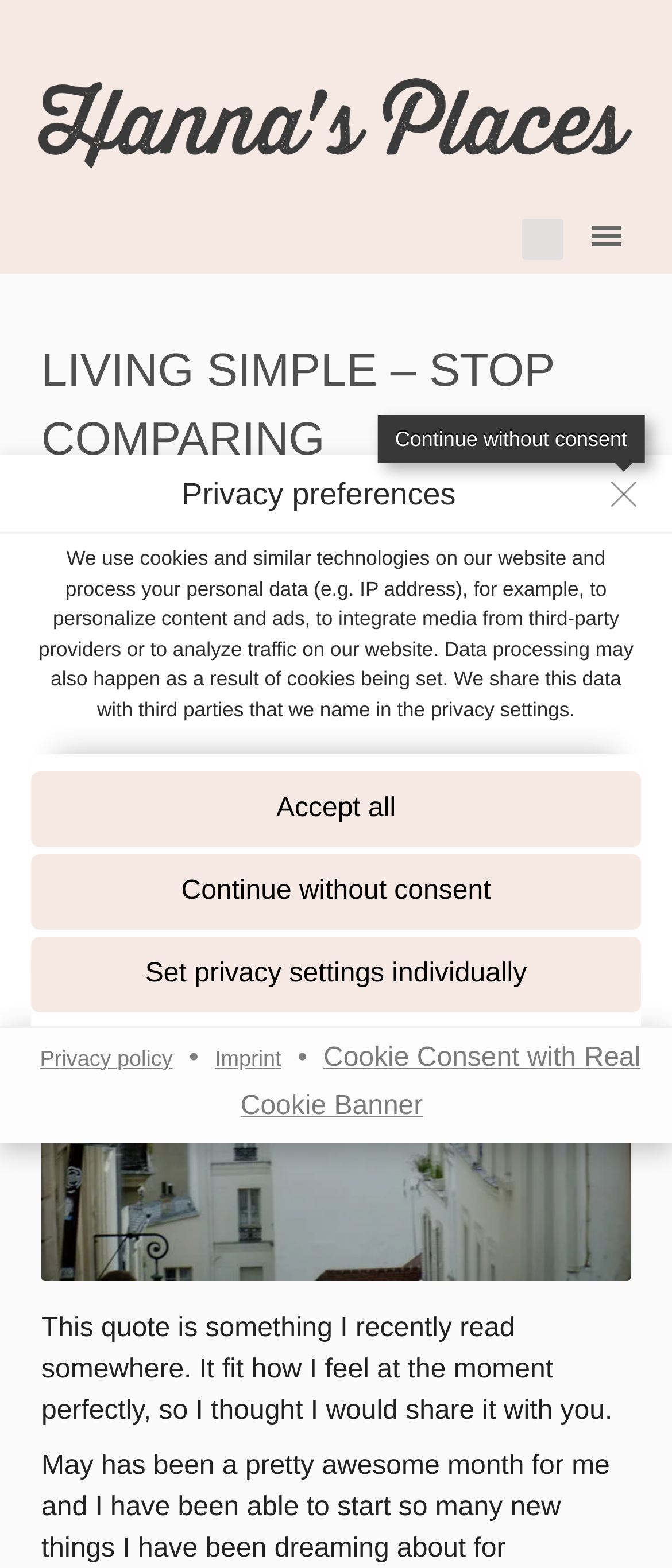How many buttons are there in the privacy preferences dialog?
Based on the screenshot, respond with a single word or phrase.

3